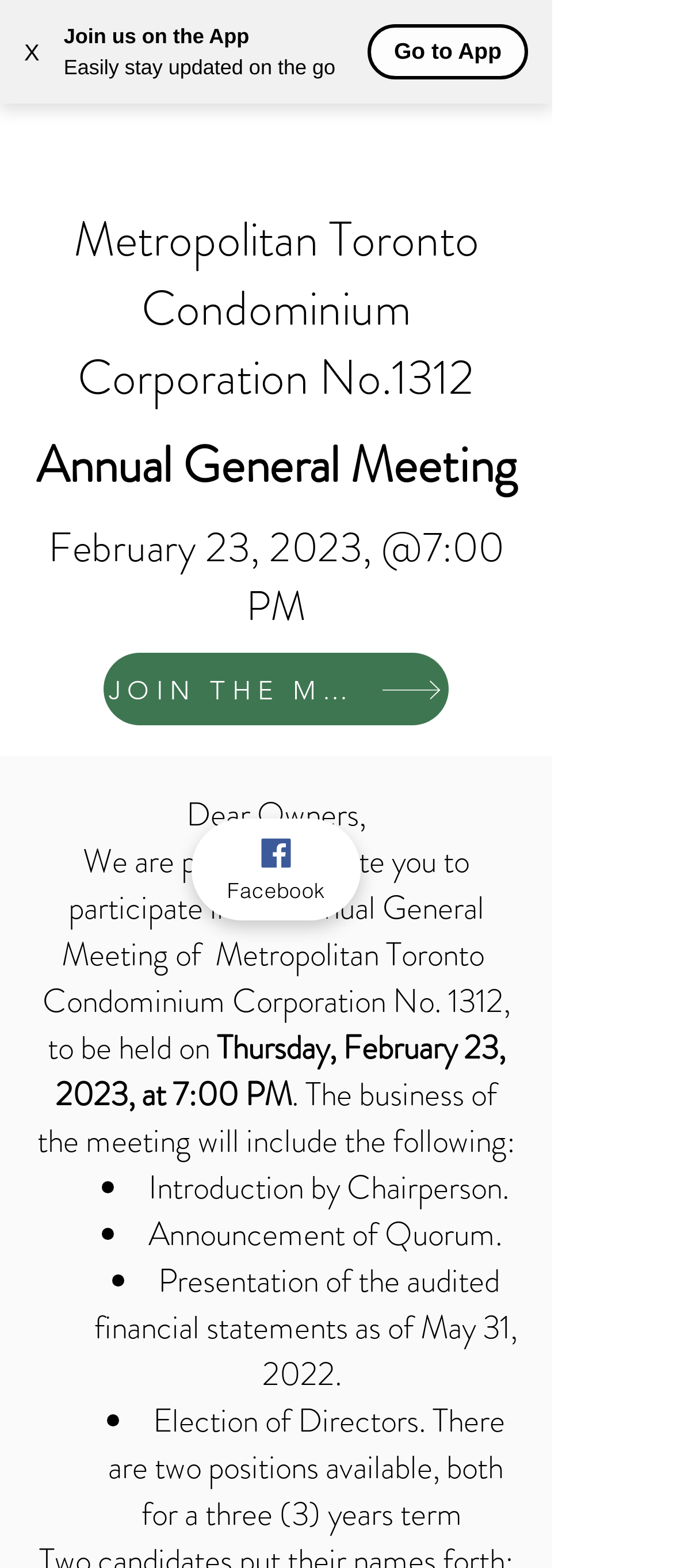Please answer the following query using a single word or phrase: 
What is the logo of the management group?

B1 Management Group Logo V2